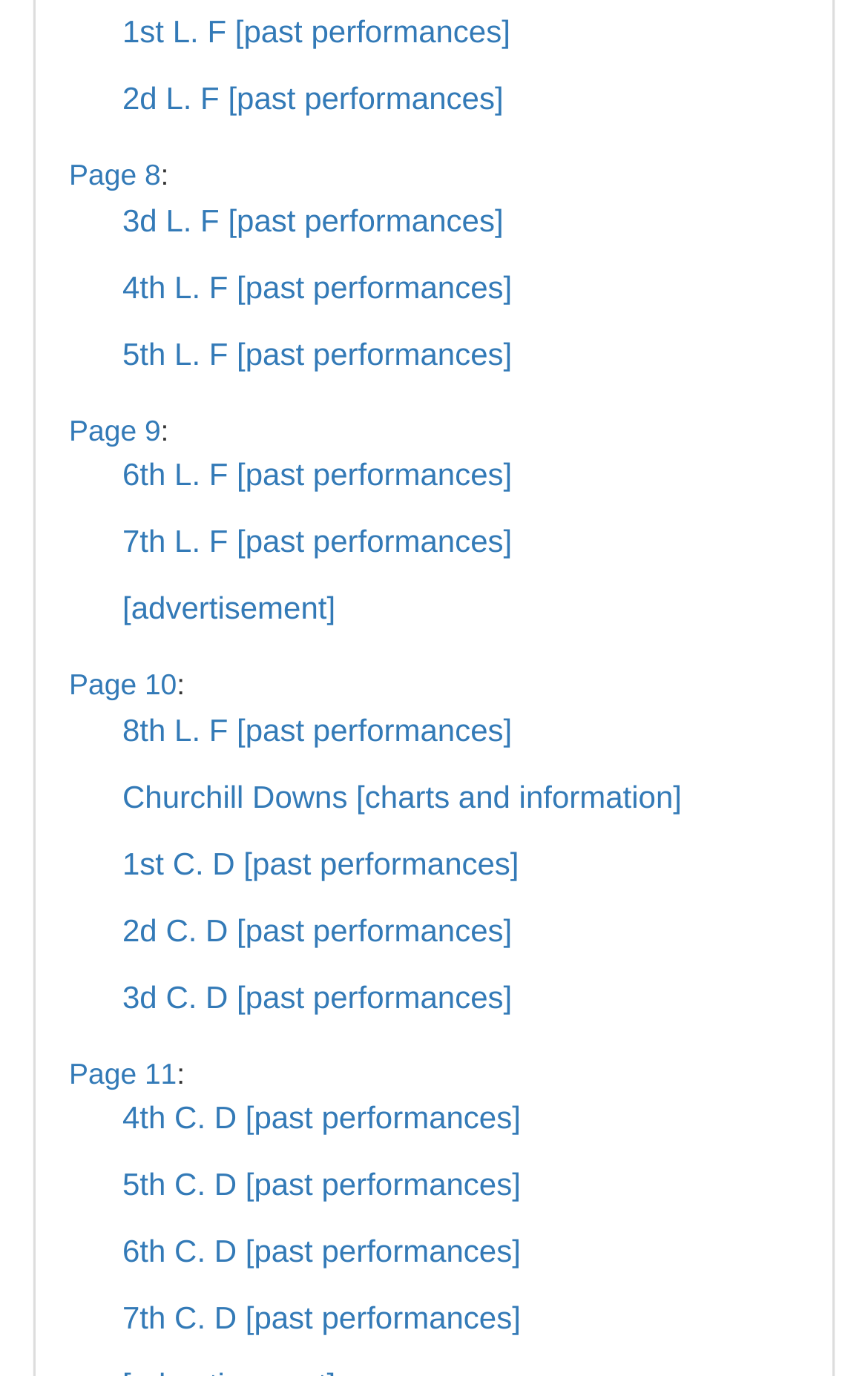How many pages are listed?
Based on the content of the image, thoroughly explain and answer the question.

There are 11 pages listed on the page, each with a disclosure triangle and a link to the page. The pages are numbered from 8 to 11, and each has a corresponding link.